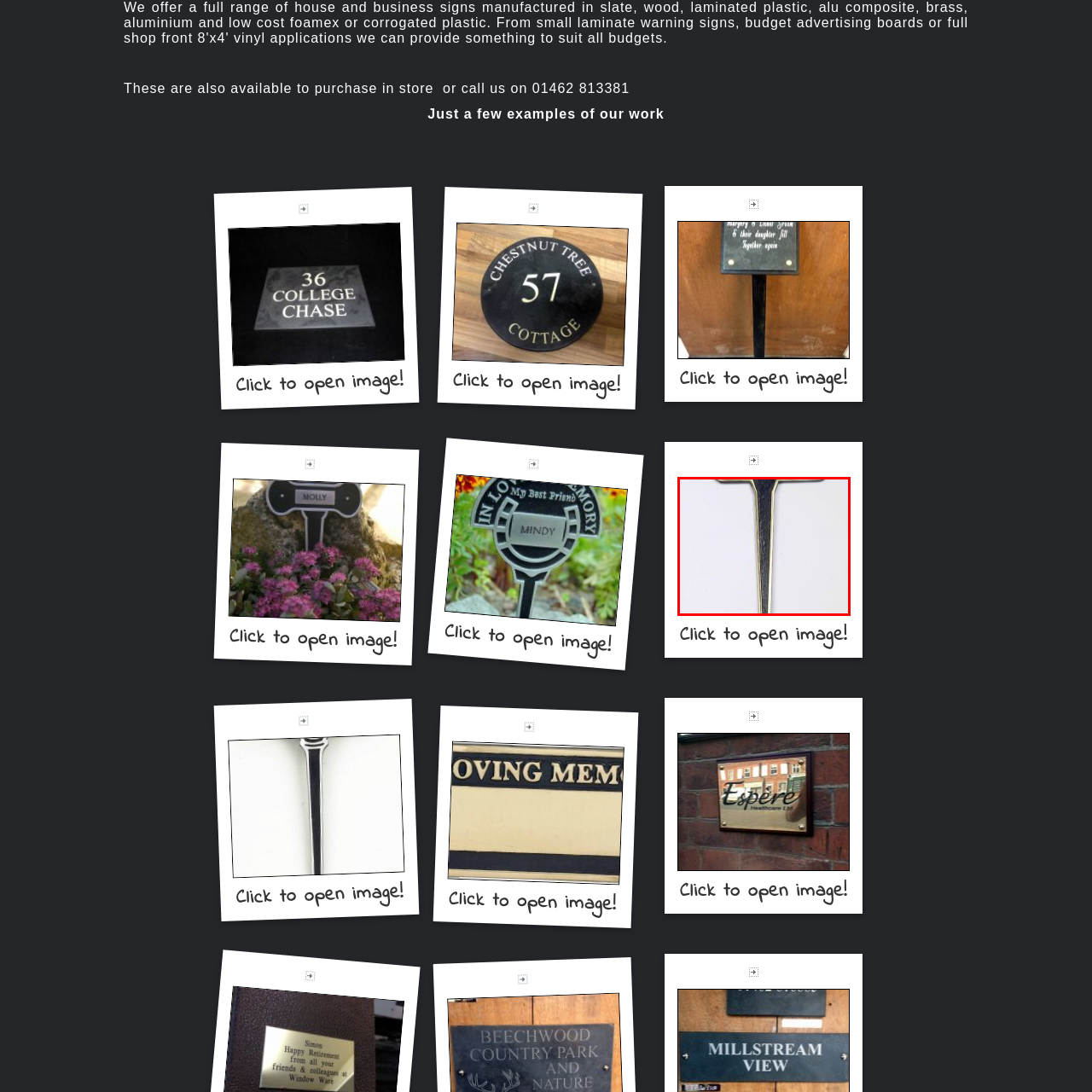What does the cross symbolize?
Look at the image contained within the red bounding box and provide a detailed answer based on the visual details you can infer from it.

According to the caption, the cross is a symbol of faith and spirituality, often used in religious or decorative contexts, and is a testament to artistry found in various cultural or artistic traditions.